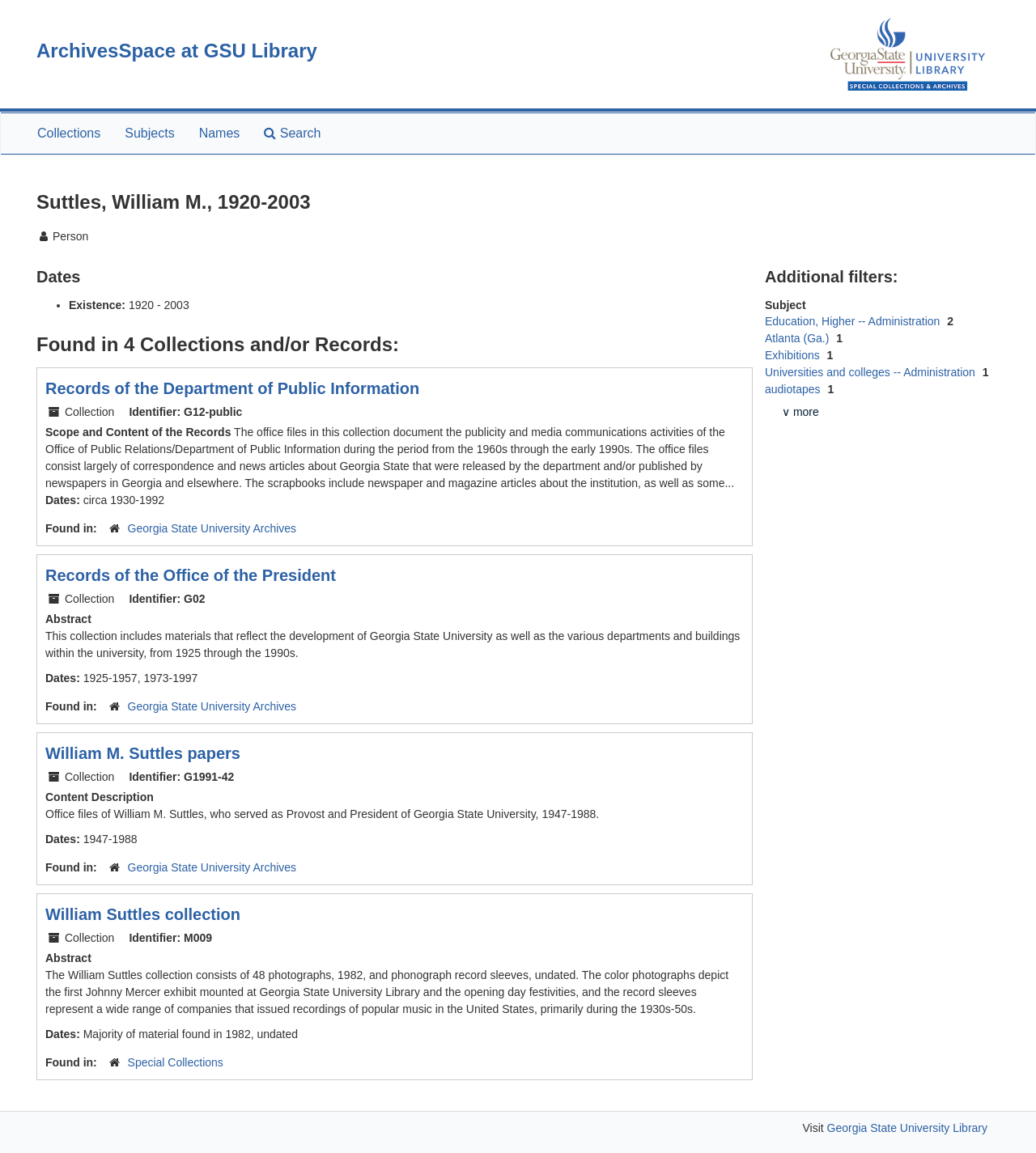From the webpage screenshot, identify the region described by Universities and colleges -- Administration. Provide the bounding box coordinates as (top-left x, top-left y, bottom-right x, bottom-right y), with each value being a floating point number between 0 and 1.

[0.738, 0.317, 0.944, 0.328]